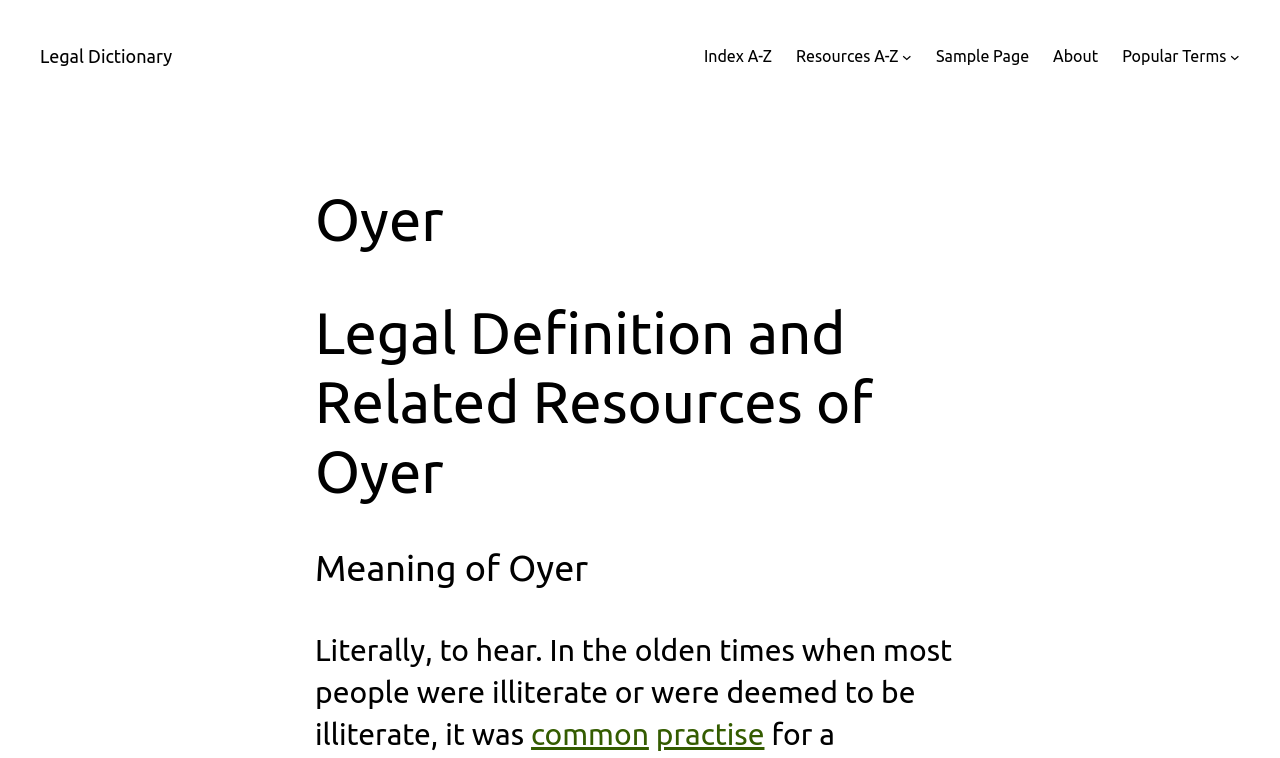Specify the bounding box coordinates of the area to click in order to follow the given instruction: "Visit Sample Page."

[0.731, 0.057, 0.804, 0.091]